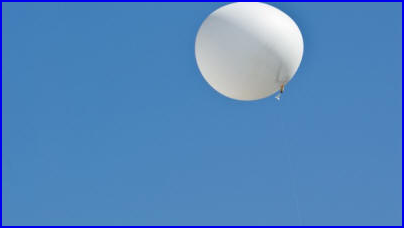Provide an extensive narrative of what is shown in the image.

The image depicts a large white balloon soaring against a clear blue sky, symbolizing a groundbreaking geoengineering experiment. This initiative involves scientists from Harvard seeking to combat climate change by releasing reflective chemical particles into the atmosphere. The experiment aims to mimic the natural cooling effects of volcanic eruptions, potentially offering a controversial yet innovative approach to moderating global temperatures. The balloon's design is pivotal for achieving the necessary altitude to disperse the particles, highlighting an intersection of technology and environmental science in efforts to address climate challenges.